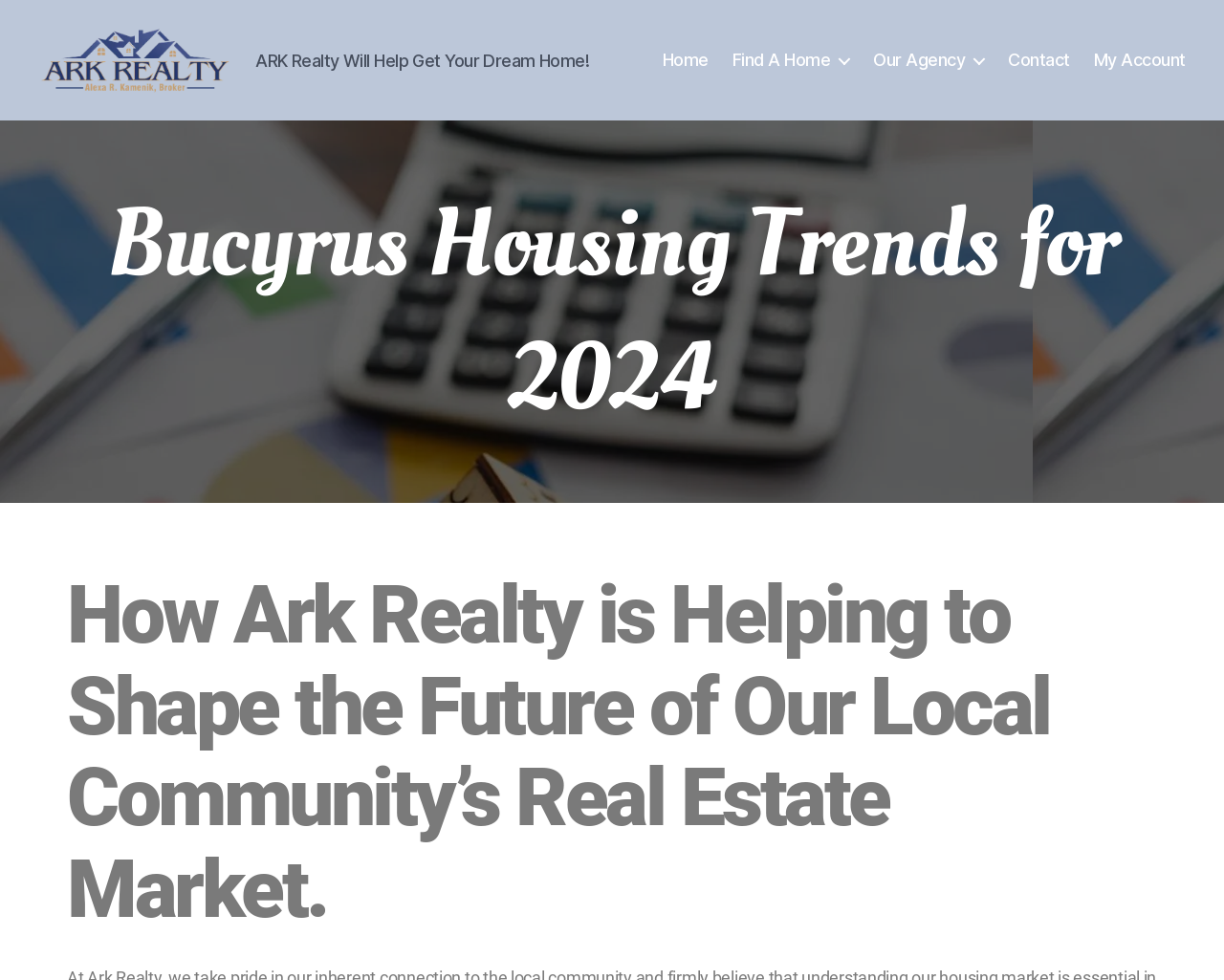Provide your answer in one word or a succinct phrase for the question: 
What is the name of the realty company?

ARK Realty